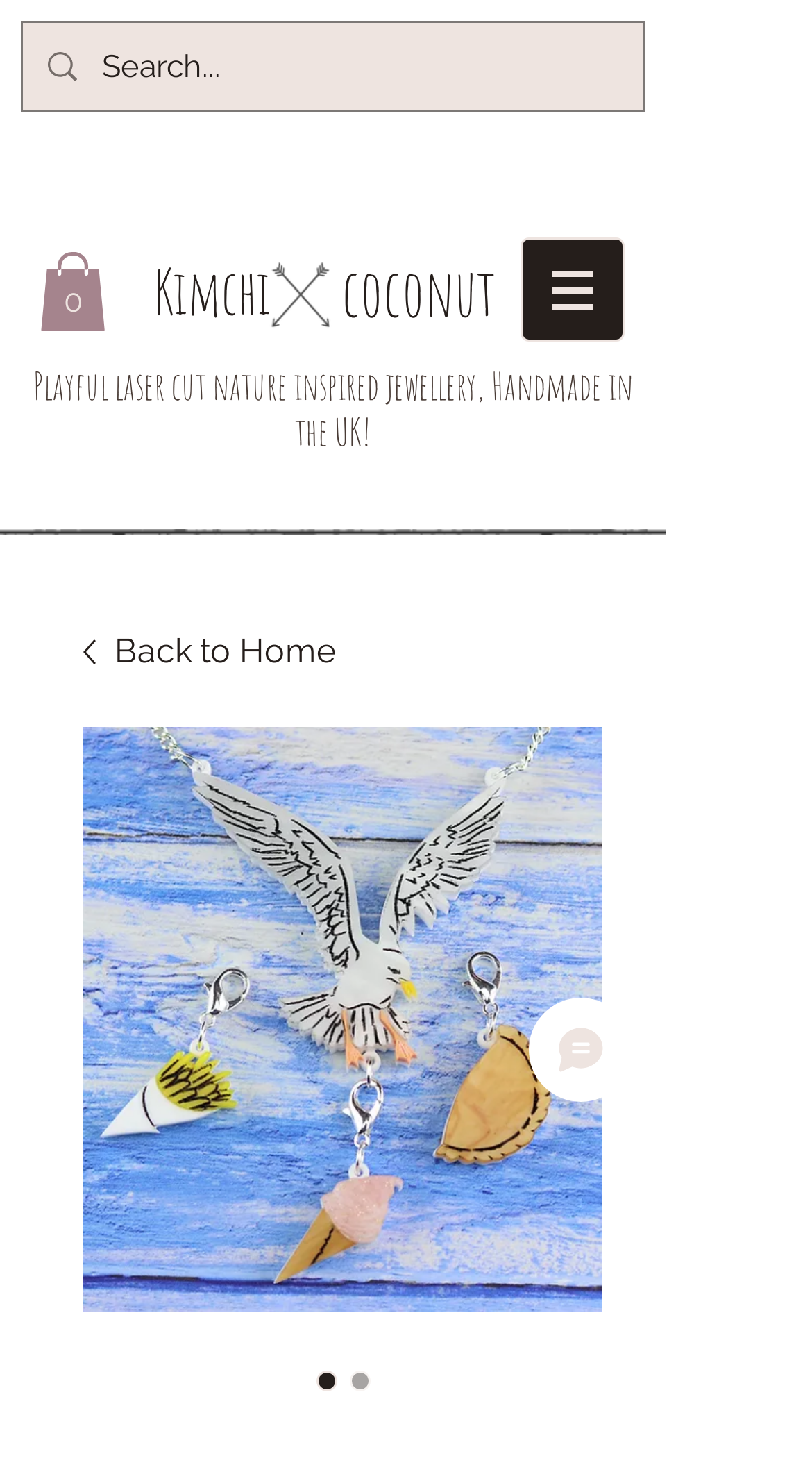Provide a thorough description of this webpage.

This webpage appears to be an e-commerce website, specifically a product page for a "Seagull Necklace Set" from a brand called "Kimchi and Coconut". 

At the top left of the page, there is a search bar with a magnifying glass icon, accompanied by a search box where users can input text. Next to the search bar is a cart icon with the text "Cart with 0 items". 

Below the search bar, the brand name "Kimchi" and "coconut" are displayed prominently, with each word serving as a link. 

To the right of the brand name, there is a navigation menu labeled "Site" with a dropdown arrow icon. 

The main content of the page is a product description, which reads "Playful laser cut nature inspired jewellery, Handmade in the UK!". Below this description, there is a "Back to Home" link accompanied by a small icon. 

The product image, "Seagull Necklace Set", takes up a significant portion of the page, spanning from the middle to the bottom. 

Underneath the product image, there are two radio buttons, both labeled "Seagull Necklace Set", with one selected and the other not. 

At the bottom right of the page, there is a "Chat" button with a speech bubble icon.